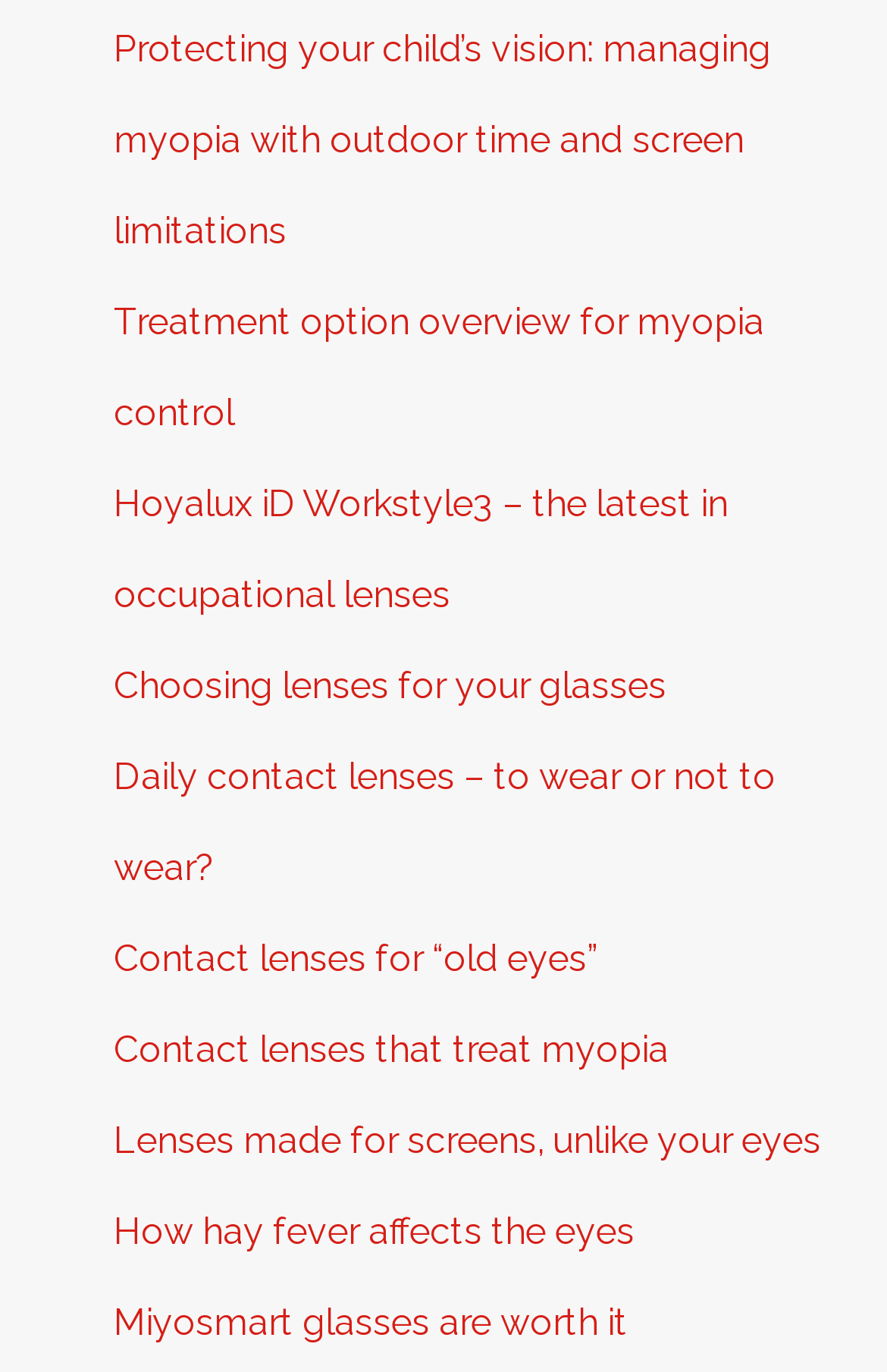Identify the bounding box coordinates for the element that needs to be clicked to fulfill this instruction: "Read about protecting your child's vision". Provide the coordinates in the format of four float numbers between 0 and 1: [left, top, right, bottom].

[0.128, 0.003, 0.974, 0.202]